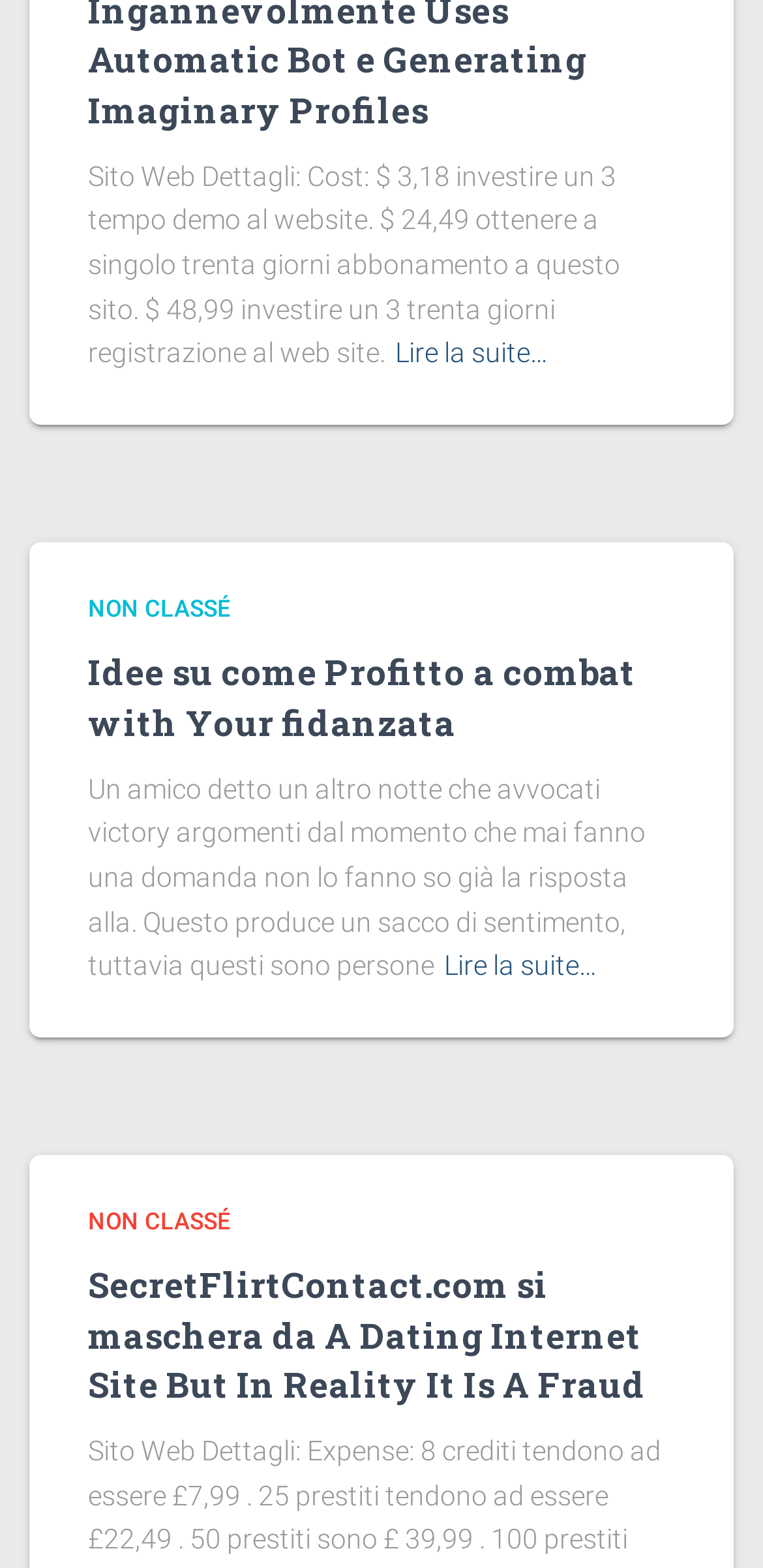What is the tone of the text in the second StaticText element?
Analyze the image and provide a thorough answer to the question.

The text in the second StaticText element mentions that 'avvocati victory argomenti dal momento che mai fanno una domanda non lo fanno so già la risposta alla', which suggests a critical tone towards lawyers and their argumentation style.